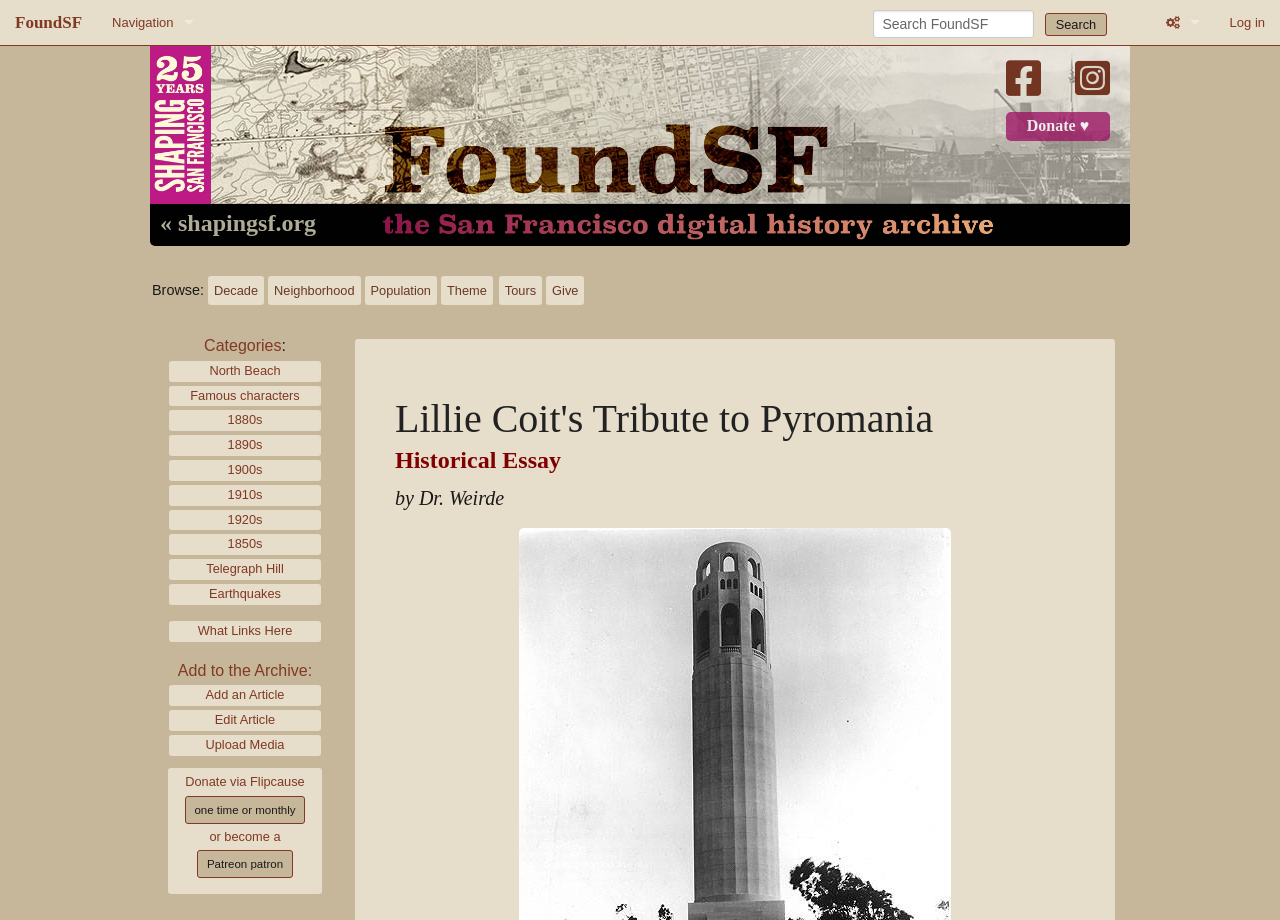Find the bounding box coordinates of the element you need to click on to perform this action: 'Check out the MCM Podcast on SoundCloud'. The coordinates should be represented by four float values between 0 and 1, in the format [left, top, right, bottom].

None